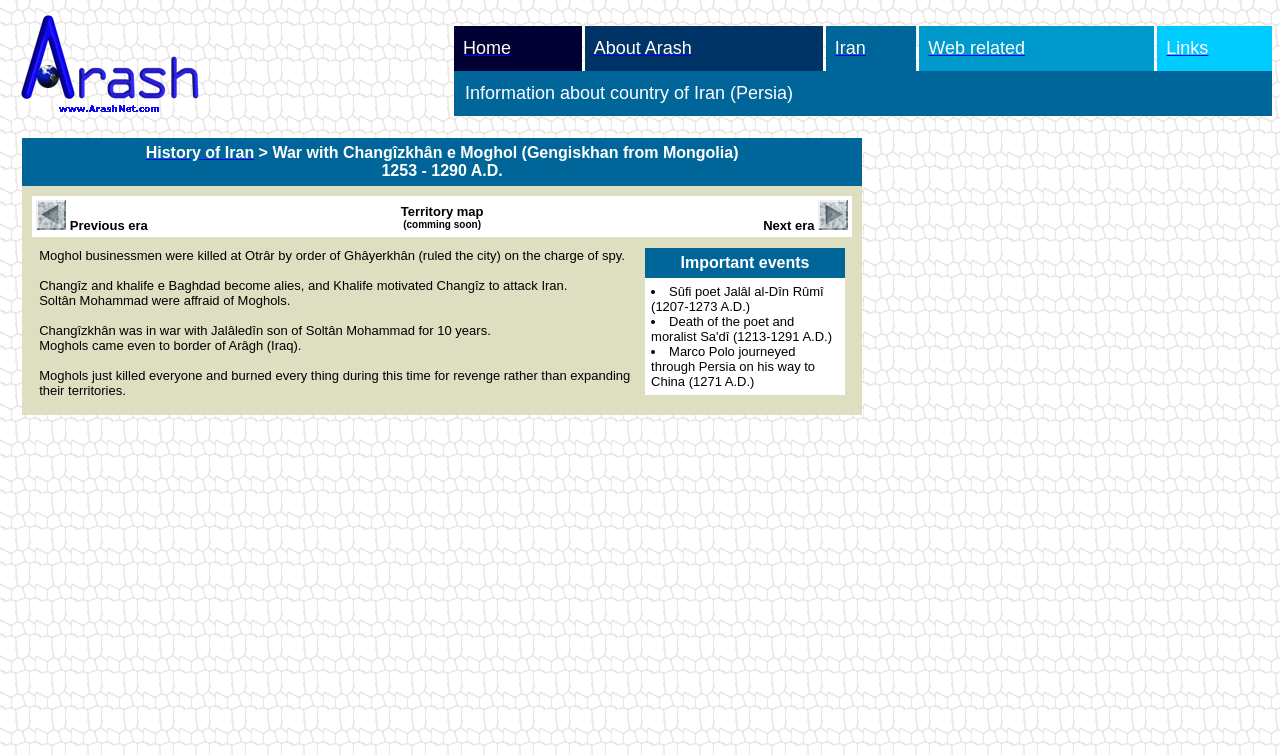Please identify the bounding box coordinates of the area I need to click to accomplish the following instruction: "Click on the About Arash link".

[0.464, 0.053, 0.54, 0.075]